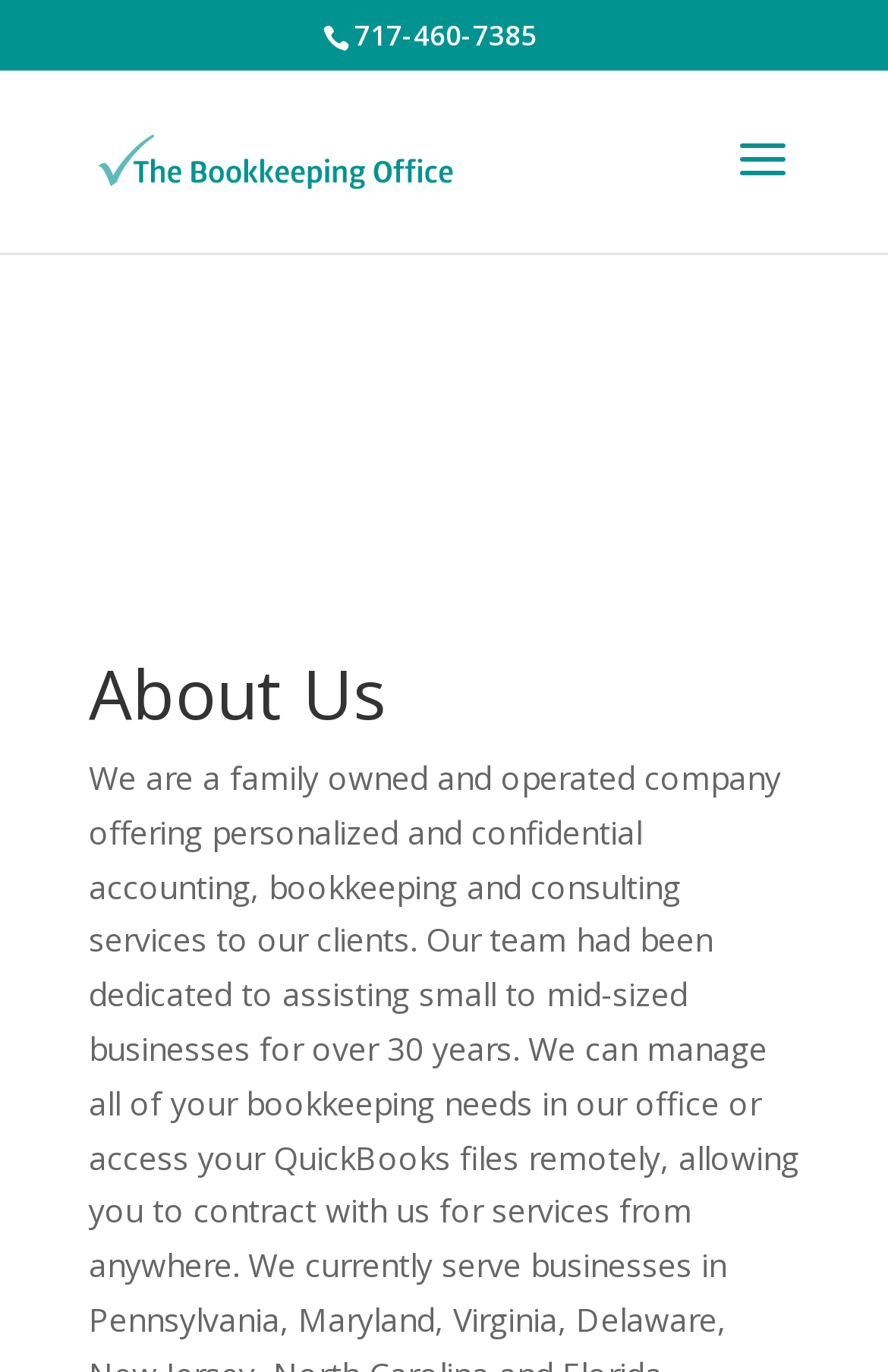From the given element description: "name="s" placeholder="Search …" title="Search for:"", find the bounding box for the UI element. Provide the coordinates as four float numbers between 0 and 1, in the order [left, top, right, bottom].

[0.463, 0.051, 0.823, 0.054]